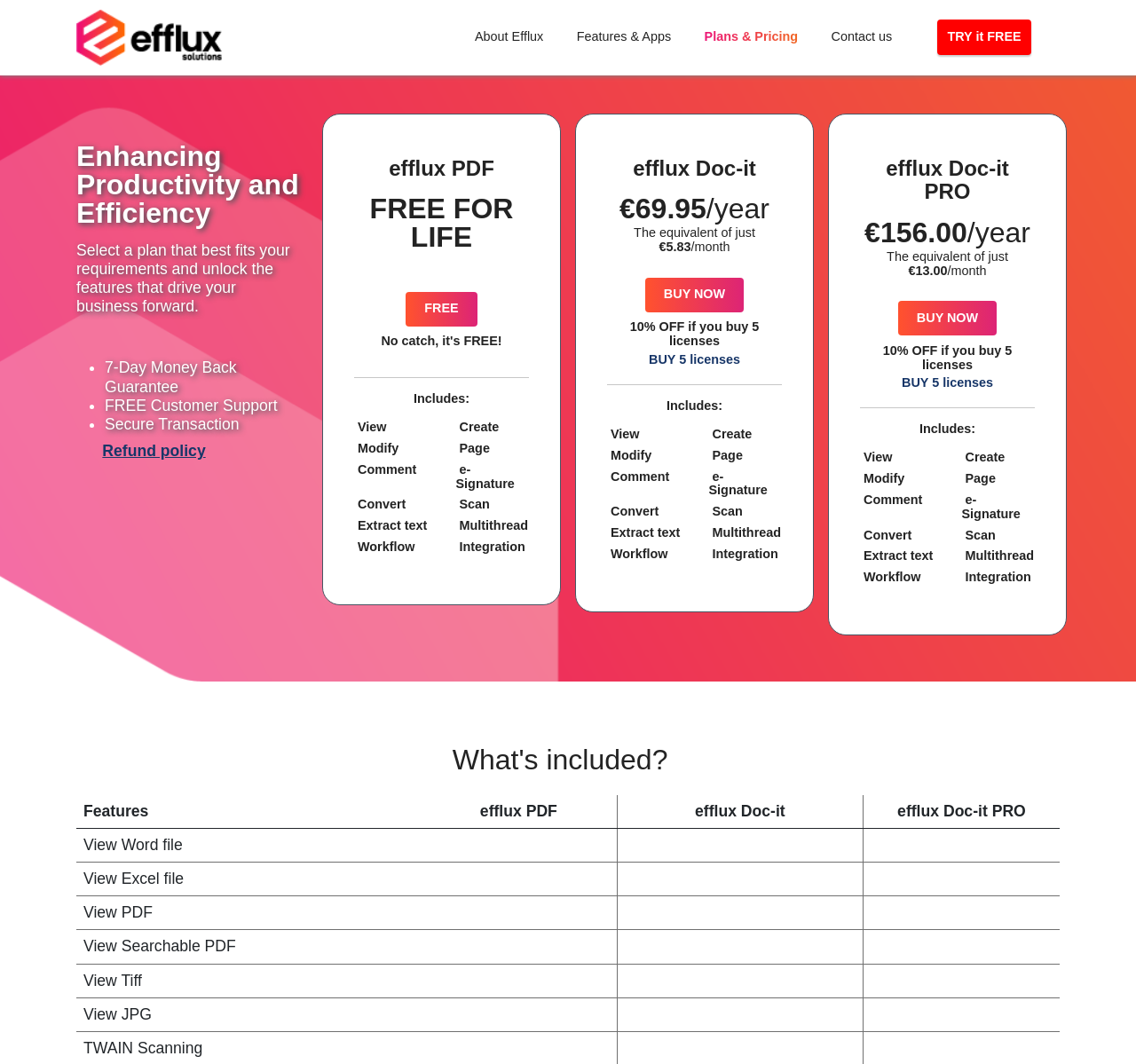What is the discount for buying 5 licenses?
Please give a detailed and thorough answer to the question, covering all relevant points.

According to the webpage, buying 5 licenses of either plan will result in a 10% discount, as indicated by the text '10% OFF if you buy 5 licenses' next to the 'BUY 5 licenses' button.